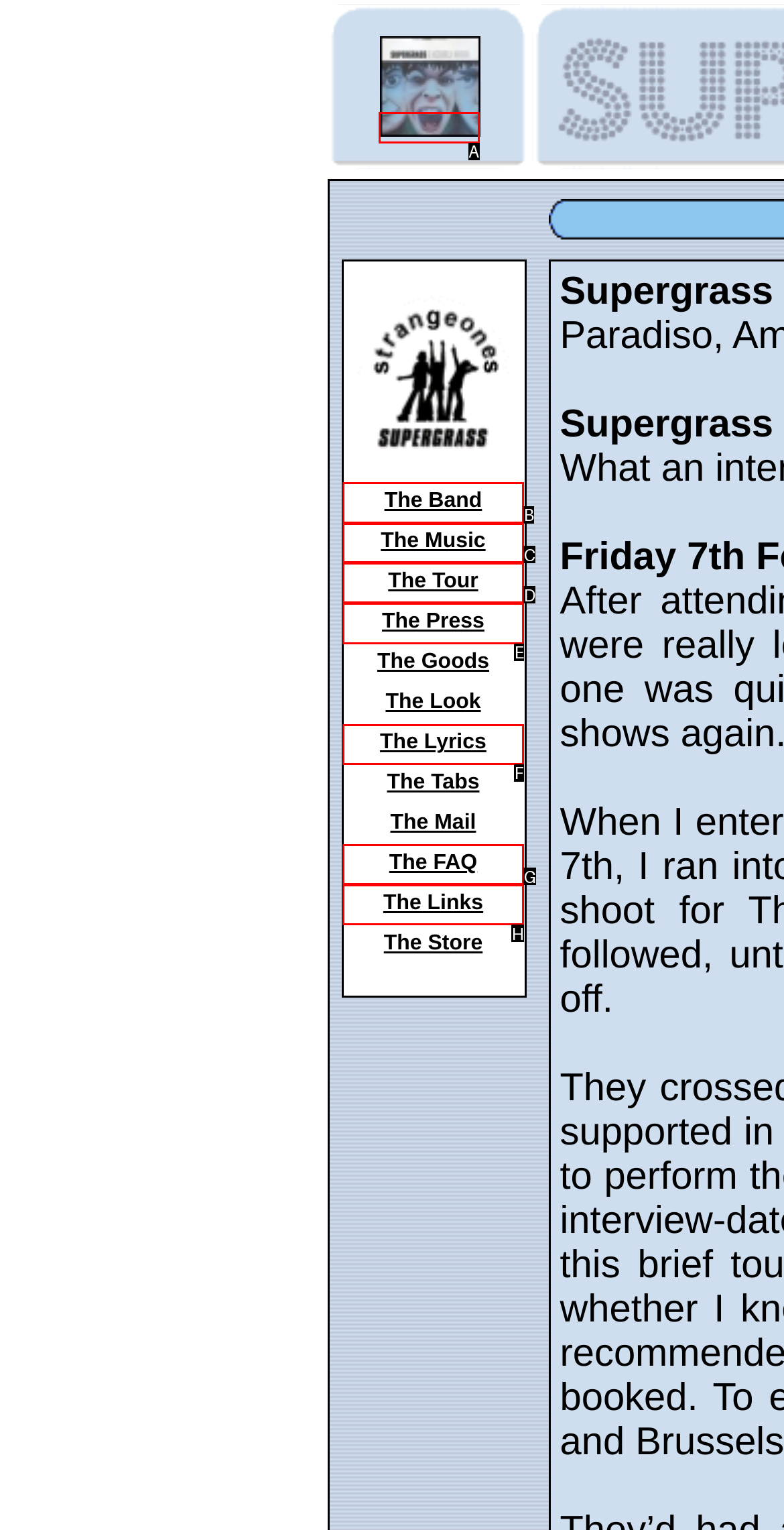Find the option you need to click to complete the following instruction: check out the music section
Answer with the corresponding letter from the choices given directly.

C